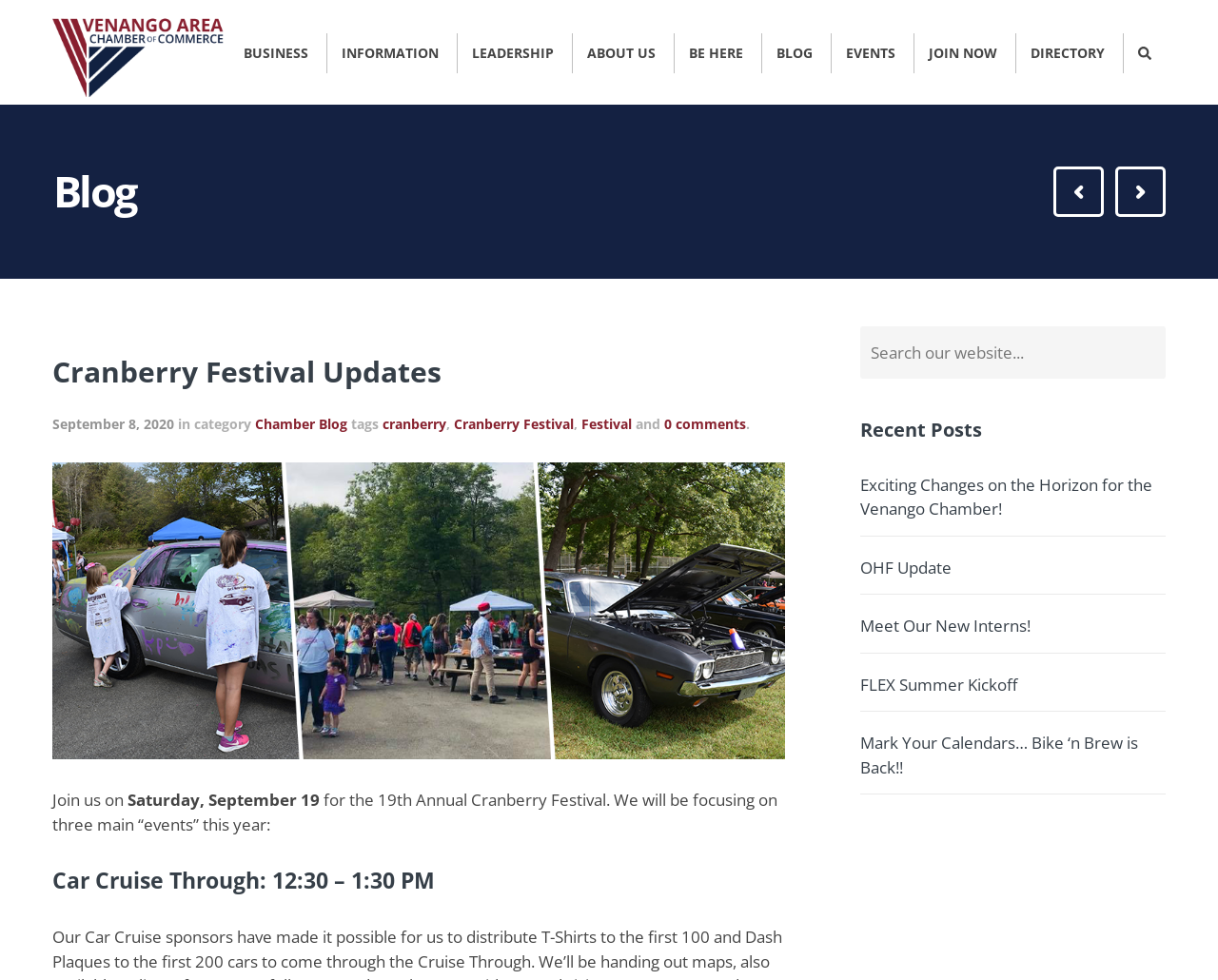Please specify the bounding box coordinates of the clickable region necessary for completing the following instruction: "Read the blog post Cranberry Festival Updates". The coordinates must consist of four float numbers between 0 and 1, i.e., [left, top, right, bottom].

[0.043, 0.362, 0.645, 0.397]